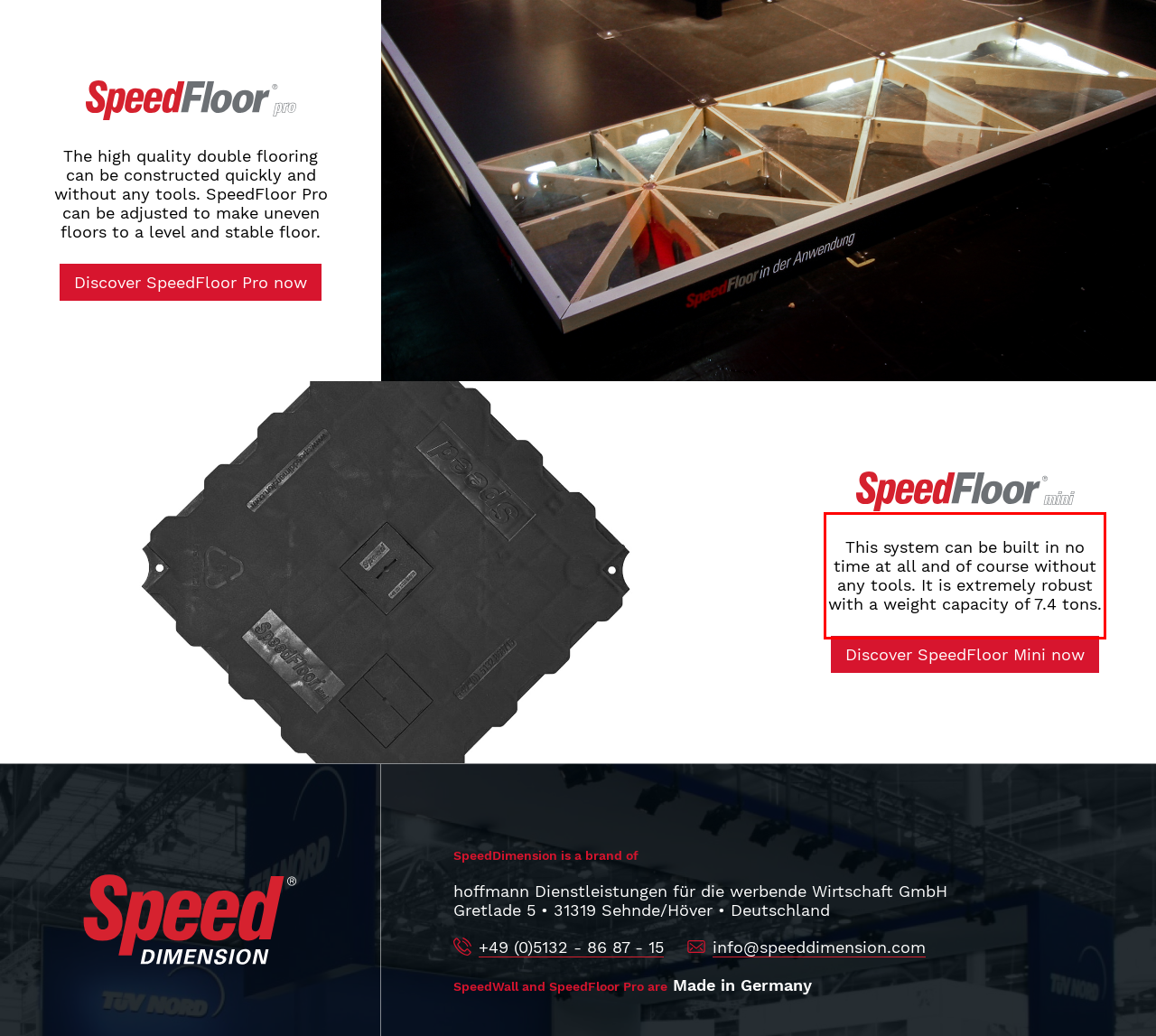Using the provided screenshot, read and generate the text content within the red-bordered area.

This system can be built in no time at all and of course without any tools. It is extremely robust with a weight capacity of 7.4 tons.